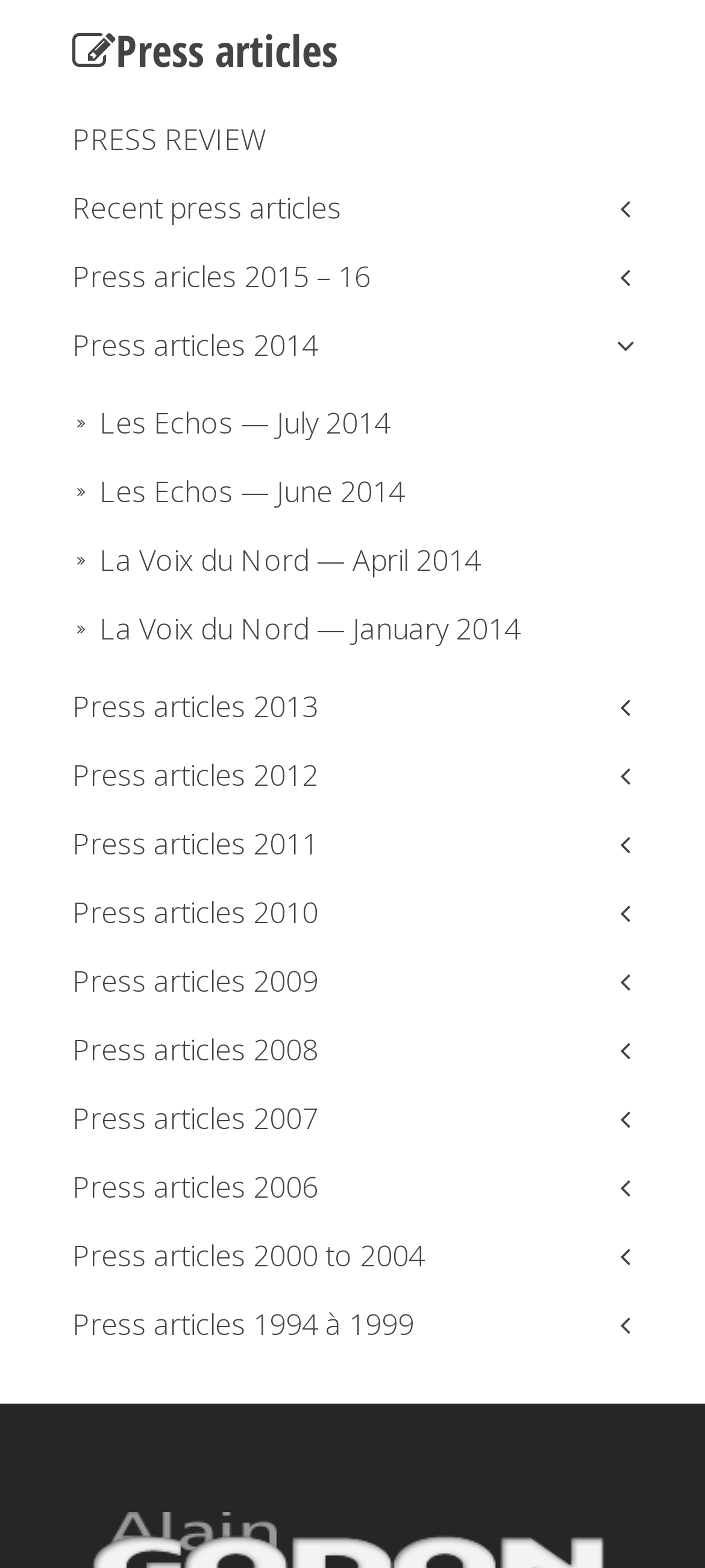Please specify the bounding box coordinates of the clickable section necessary to execute the following command: "View recent press articles".

[0.103, 0.111, 0.897, 0.154]